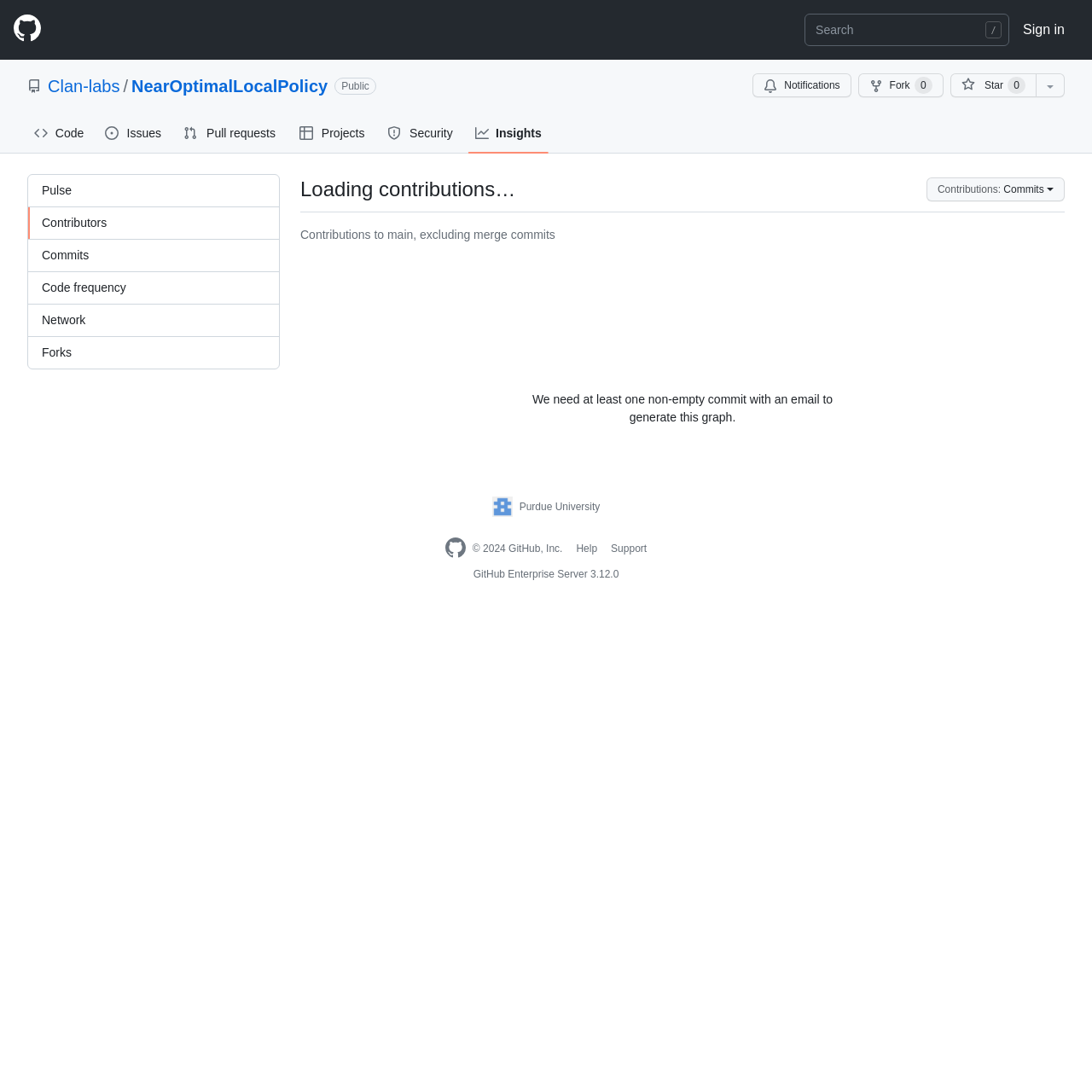Provide a one-word or one-phrase answer to the question:
What is the name of the repository?

NearOptimalLocalPolicy